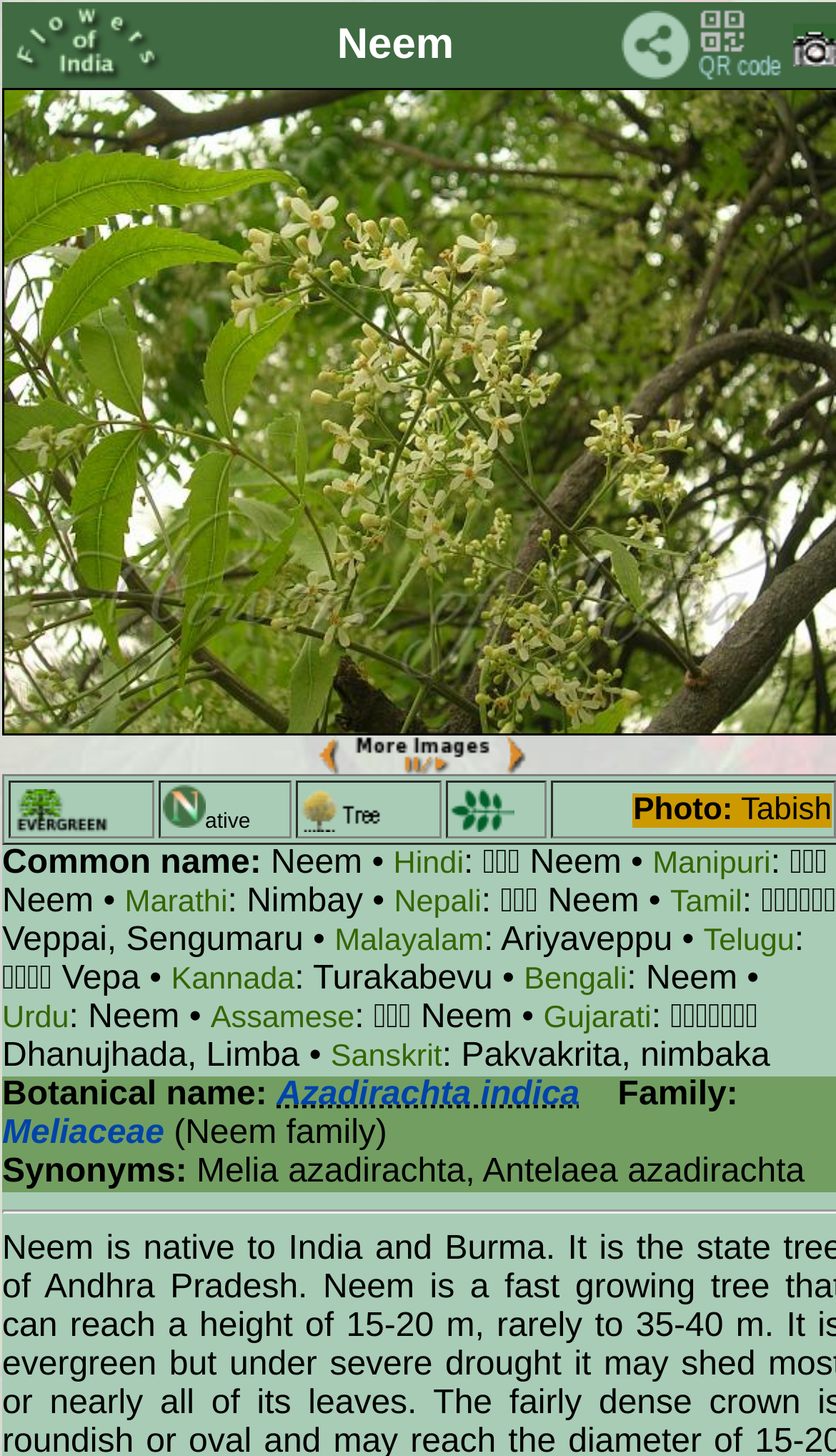Provide a one-word or short-phrase answer to the question:
What is the botanical name of the plant?

Azadirachta indica